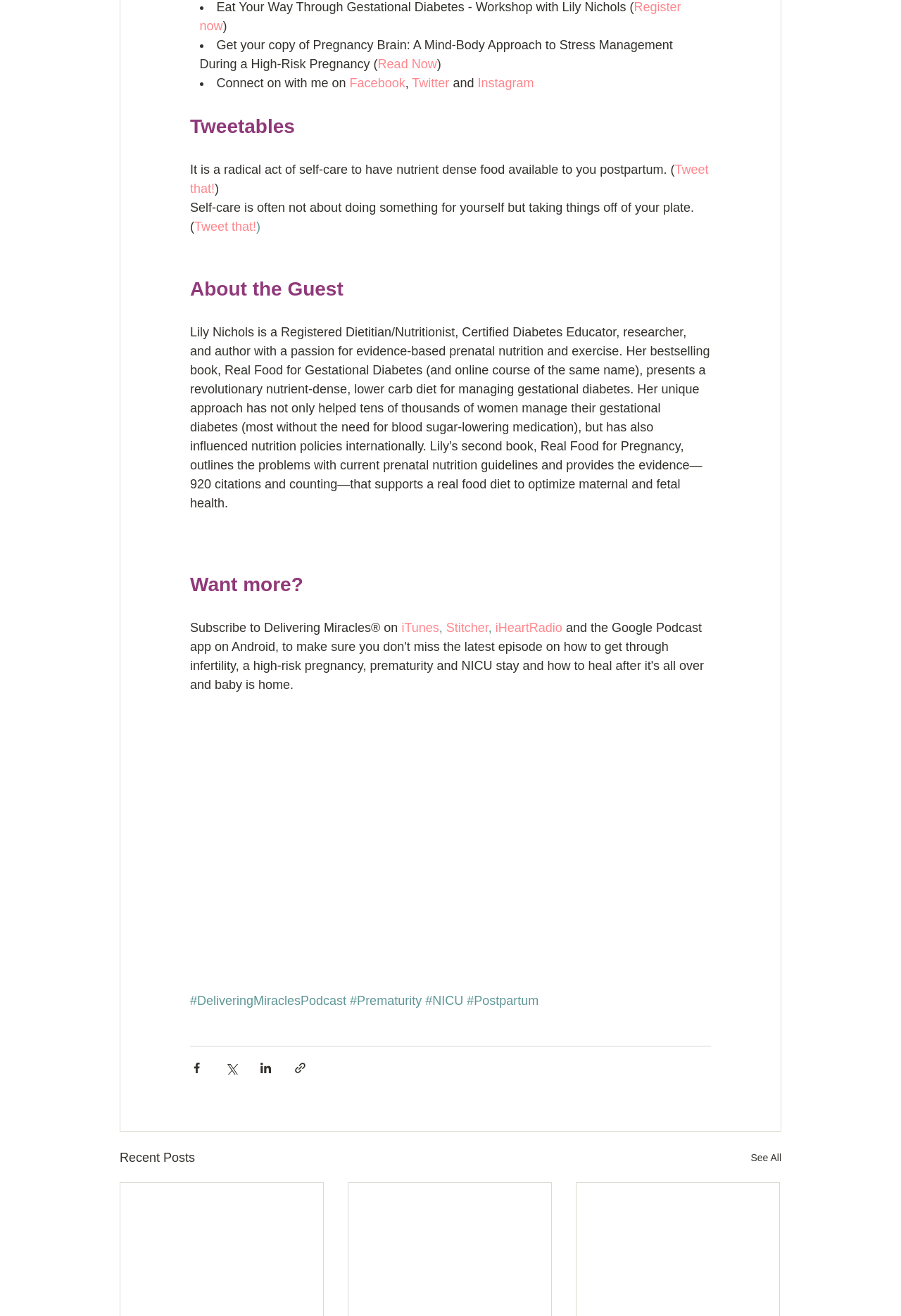Using the given description, provide the bounding box coordinates formatted as (top-left x, top-left y, bottom-right x, bottom-right y), with all values being floating point numbers between 0 and 1. Description: Enter Work

None